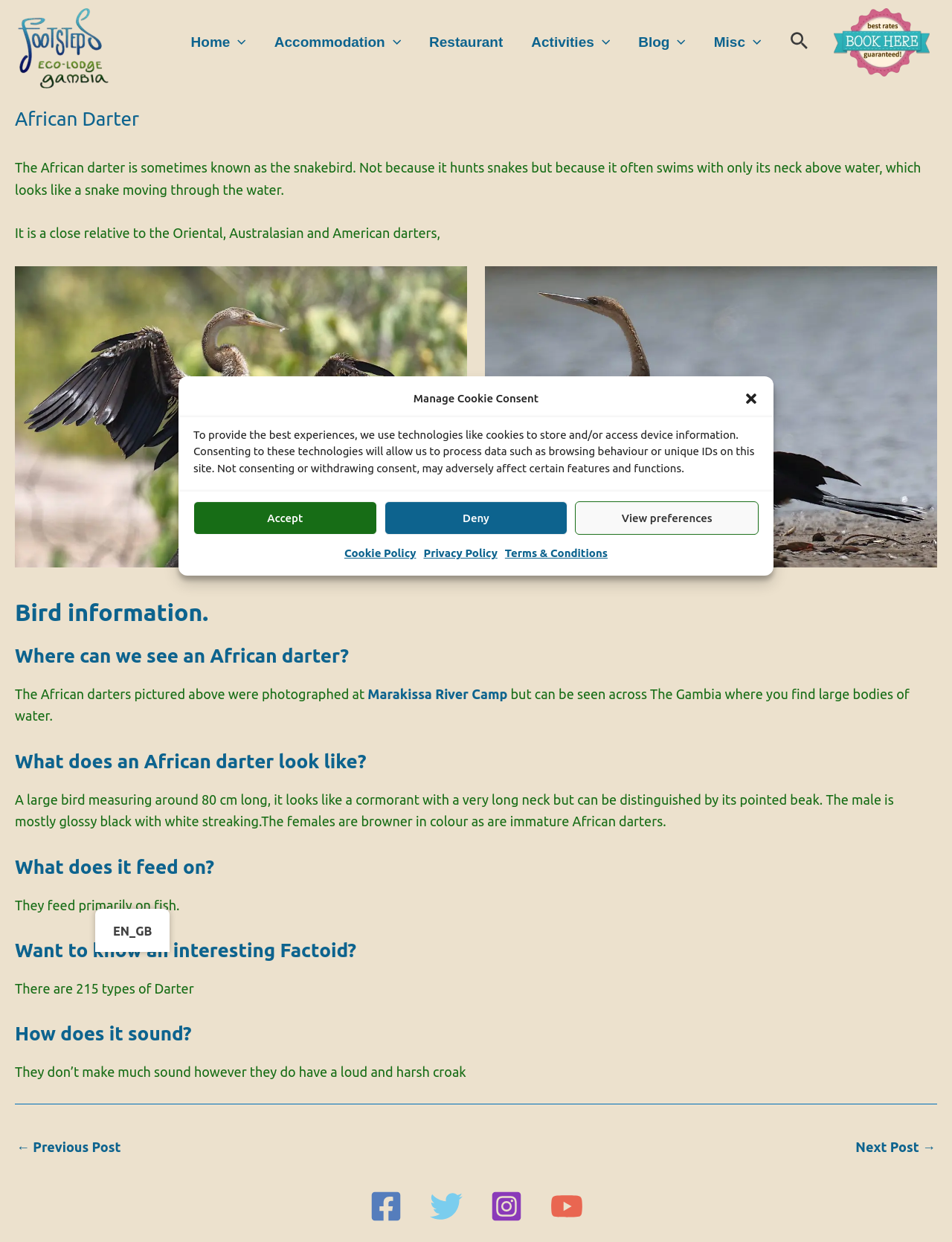Provide the bounding box coordinates of the UI element this sentence describes: "alt="Book now at Footsteps Eco-lodge"".

[0.876, 0.046, 0.977, 0.058]